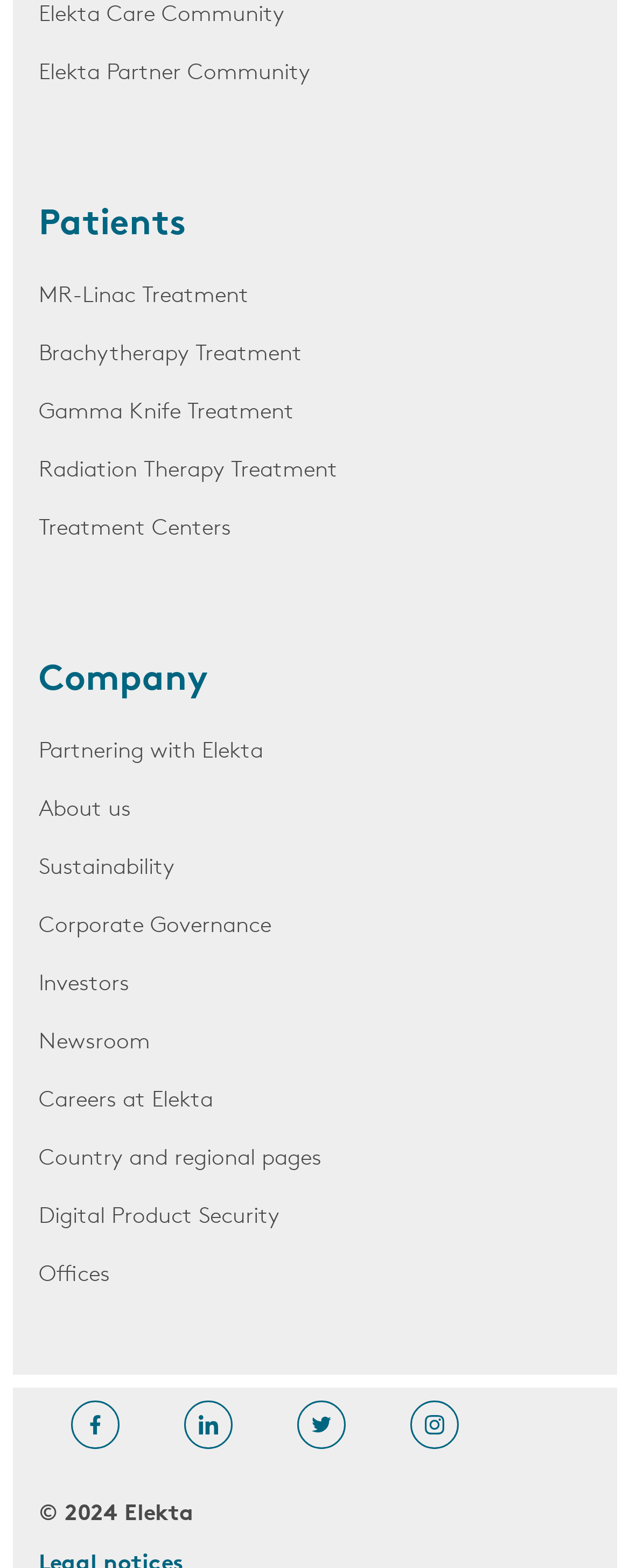Determine the coordinates of the bounding box that should be clicked to complete the instruction: "View Company information". The coordinates should be represented by four float numbers between 0 and 1: [left, top, right, bottom].

[0.062, 0.423, 0.938, 0.467]